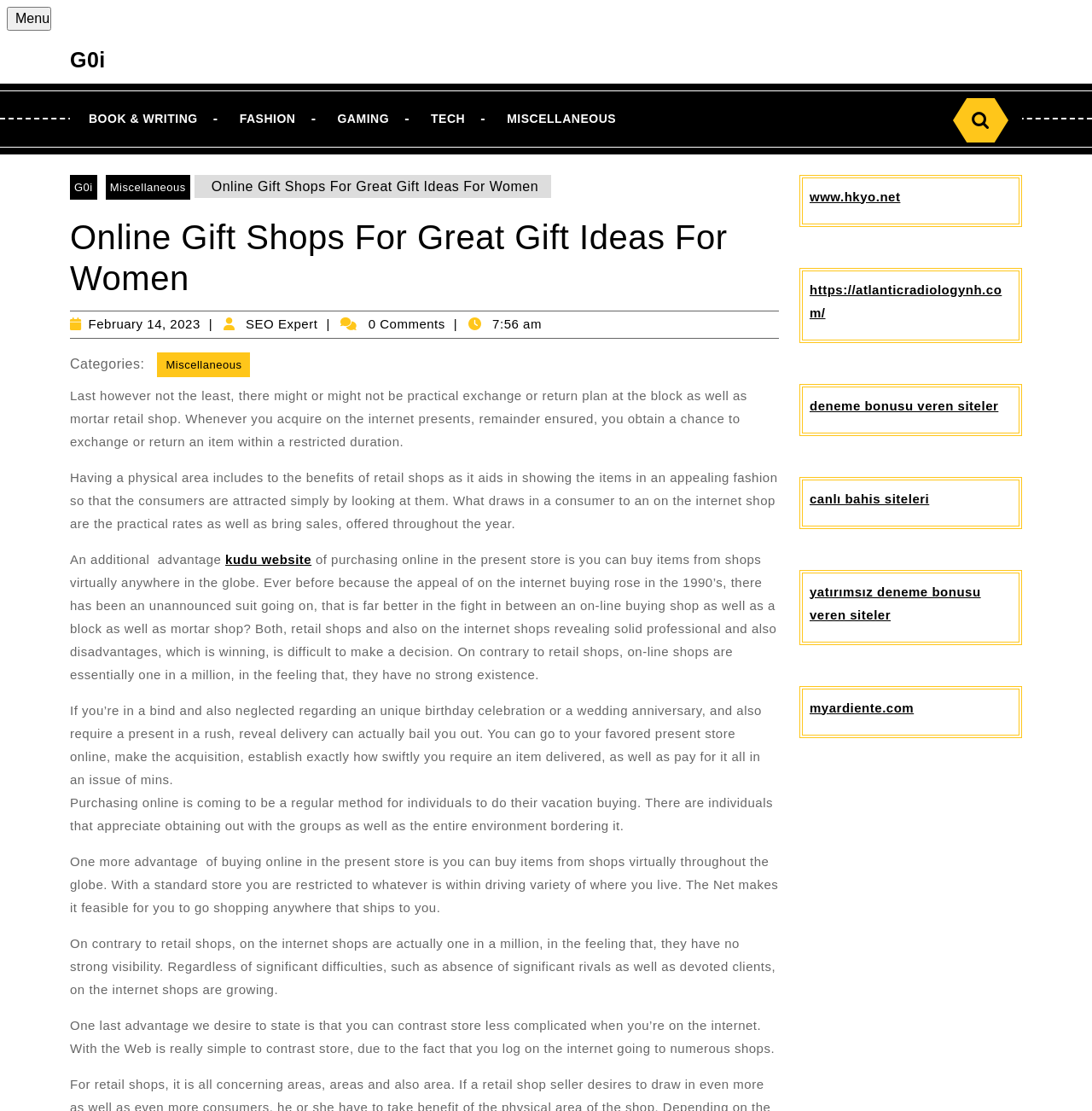Identify and extract the heading text of the webpage.

Online Gift Shops For Great Gift Ideas For Women